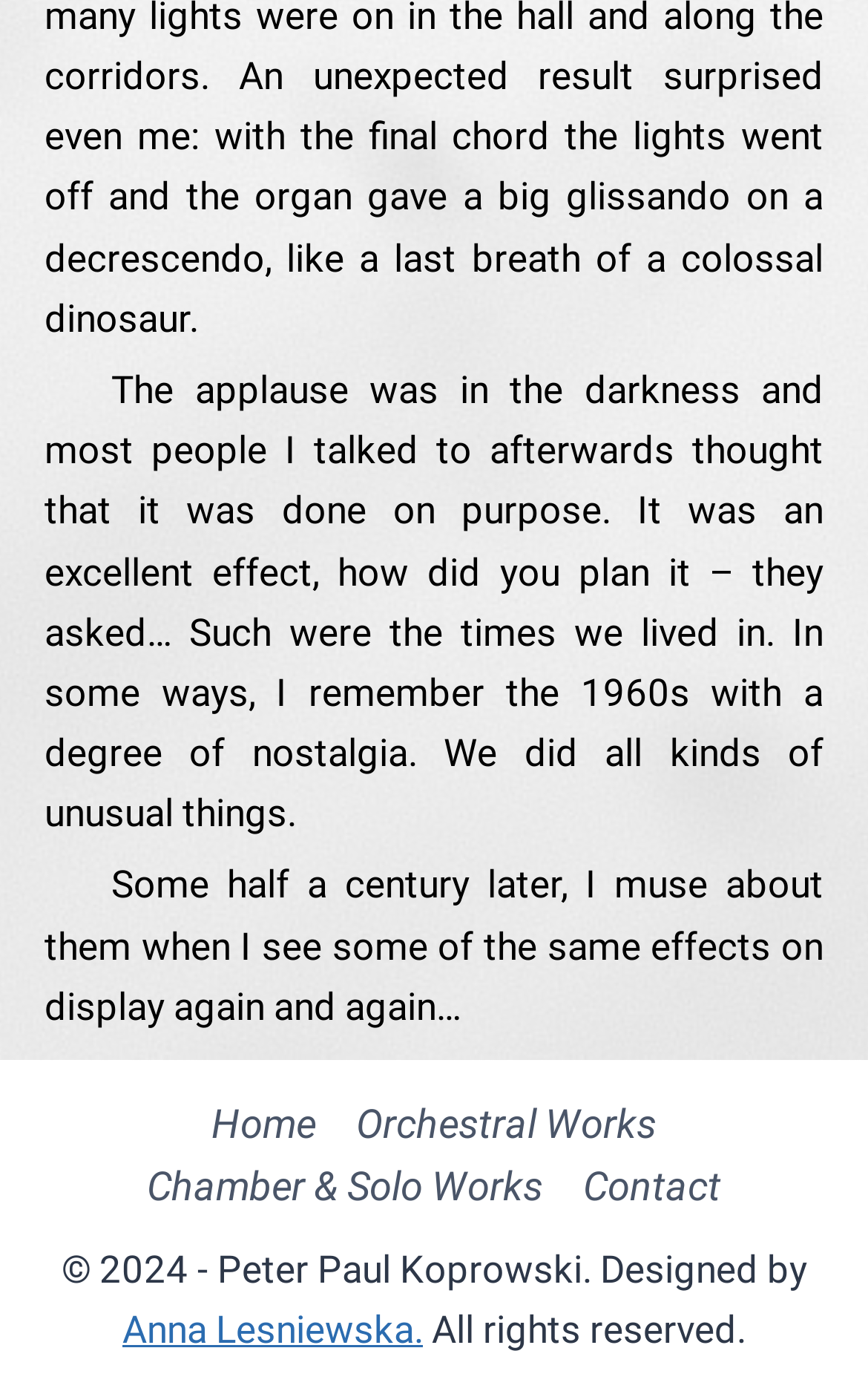What is the theme of the text?
Answer the question with a single word or phrase by looking at the picture.

Nostalgia for the 1960s